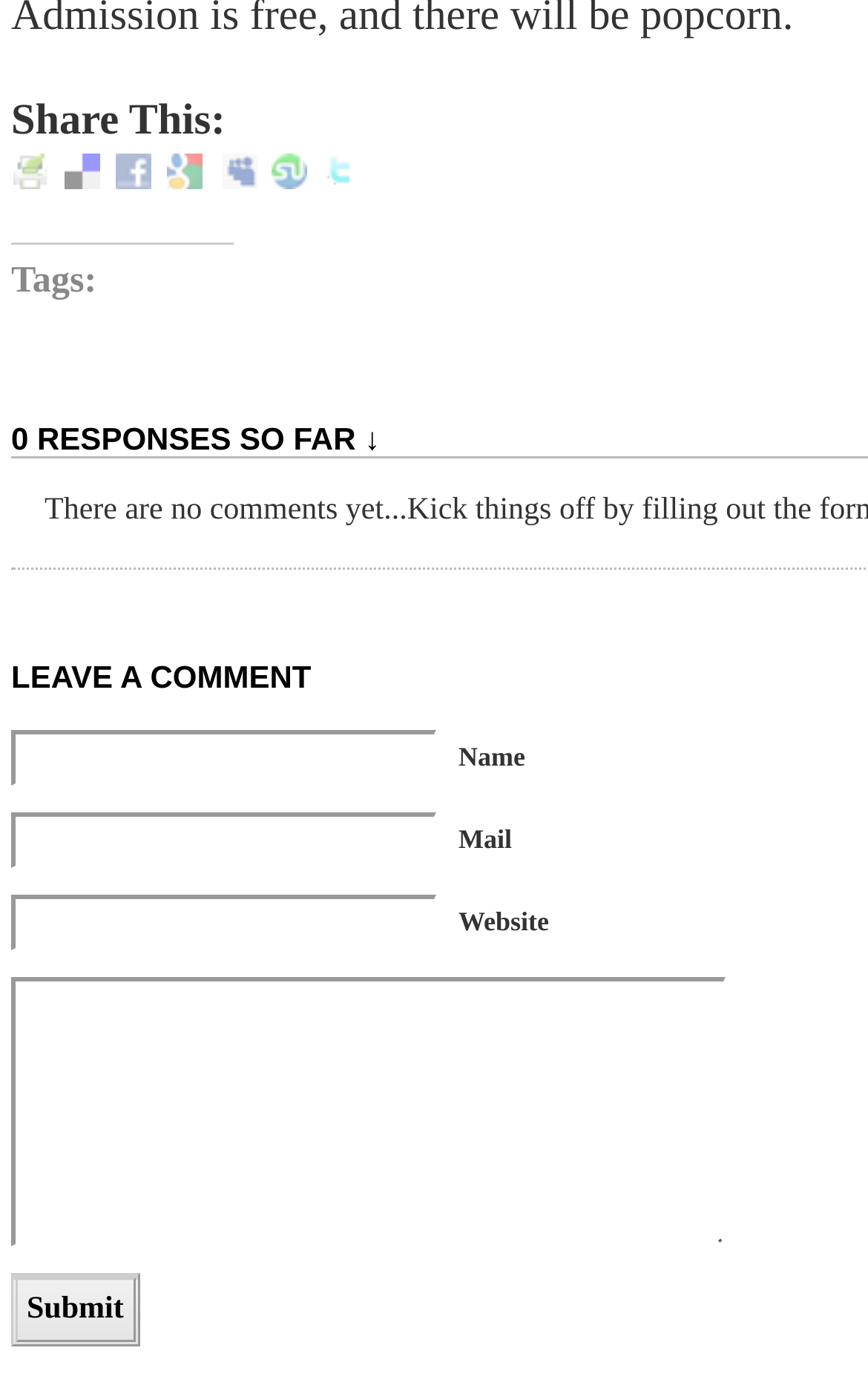How many textboxes are available for user input?
Look at the image and provide a short answer using one word or a phrase.

4